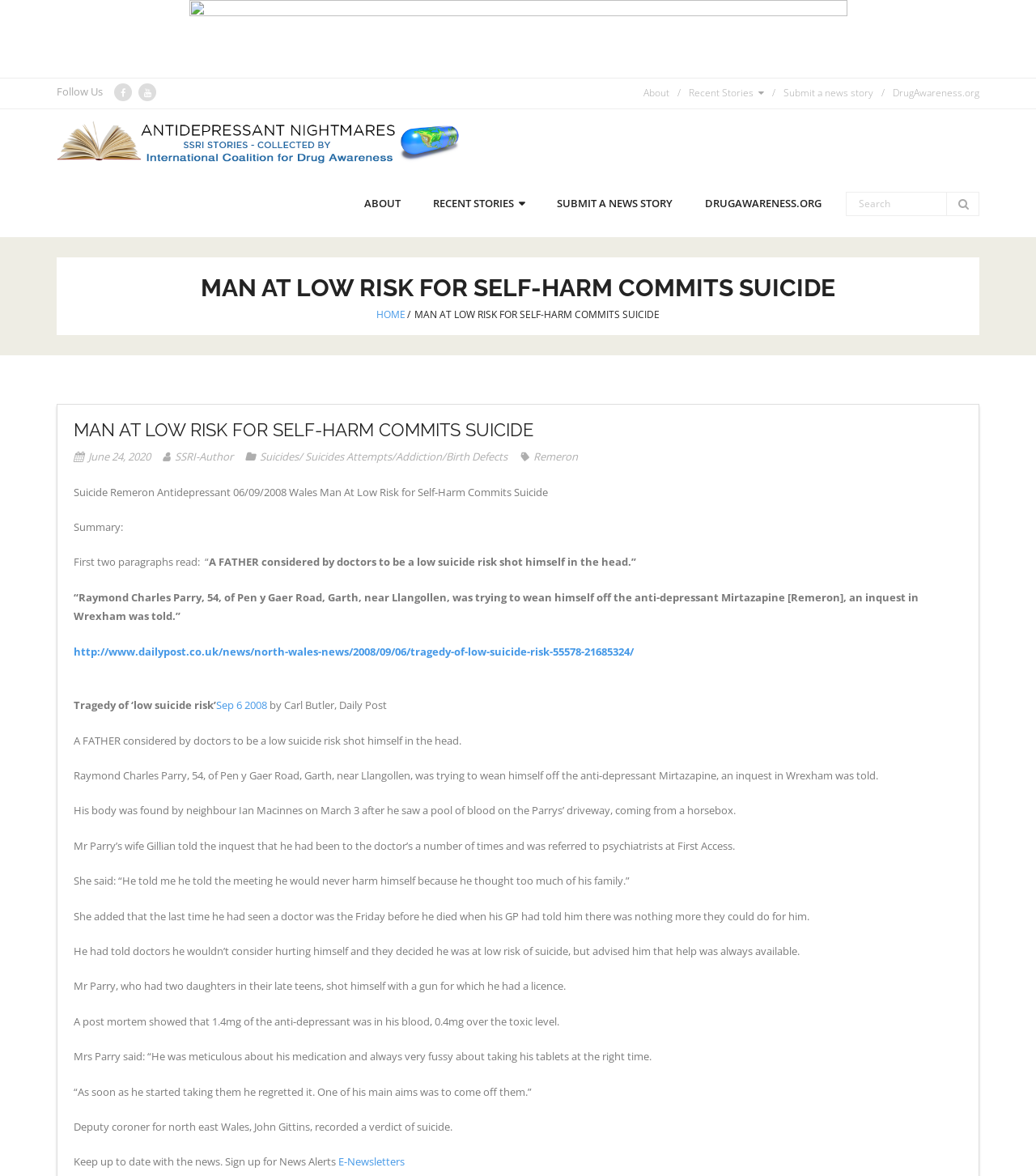Identify the bounding box coordinates for the UI element described as follows: Recent Stories. Use the format (top-left x, top-left y, bottom-right x, bottom-right y) and ensure all values are floating point numbers between 0 and 1.

[0.665, 0.067, 0.745, 0.092]